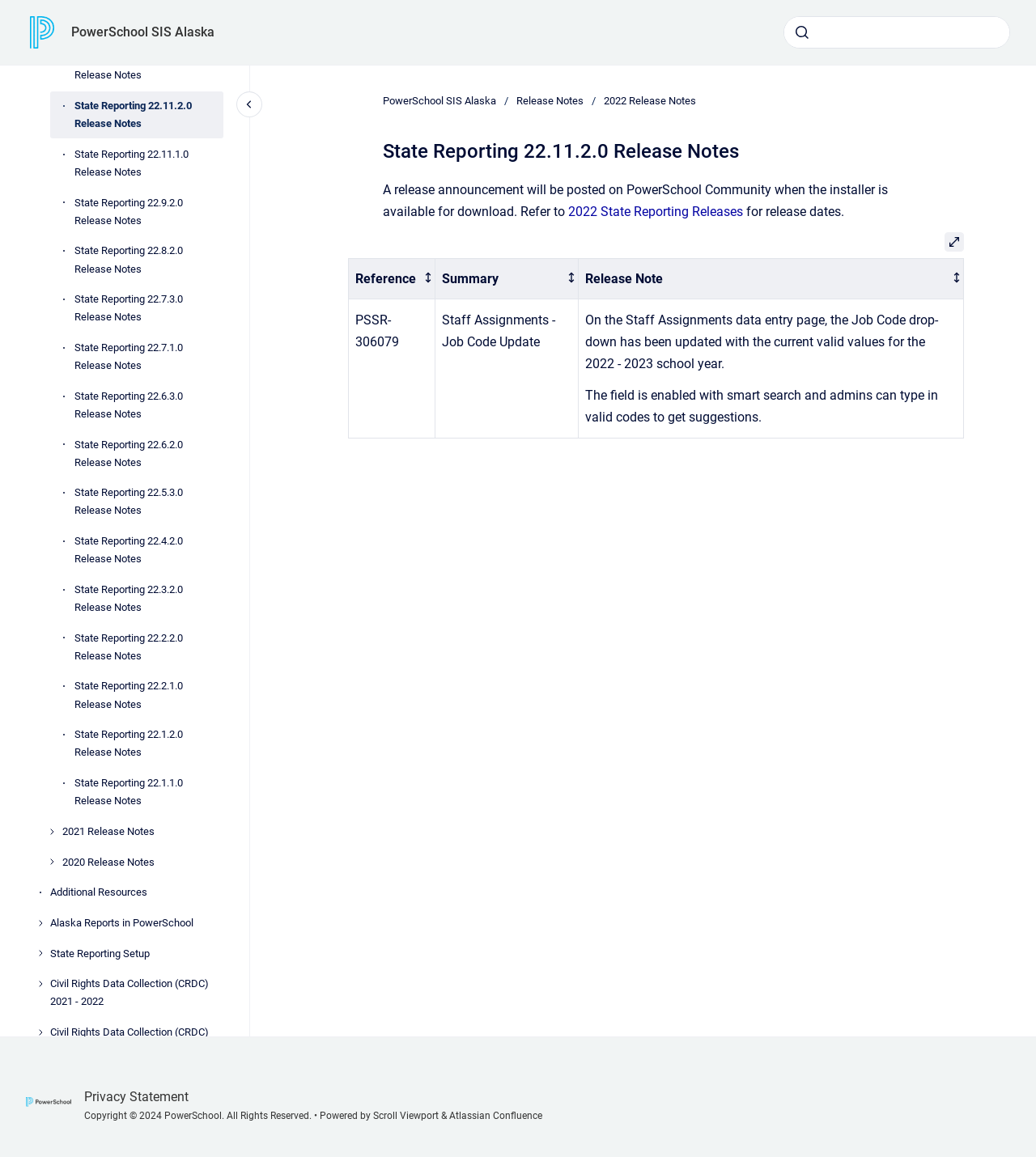Please identify the bounding box coordinates for the region that you need to click to follow this instruction: "Search for something".

[0.756, 0.014, 0.975, 0.042]